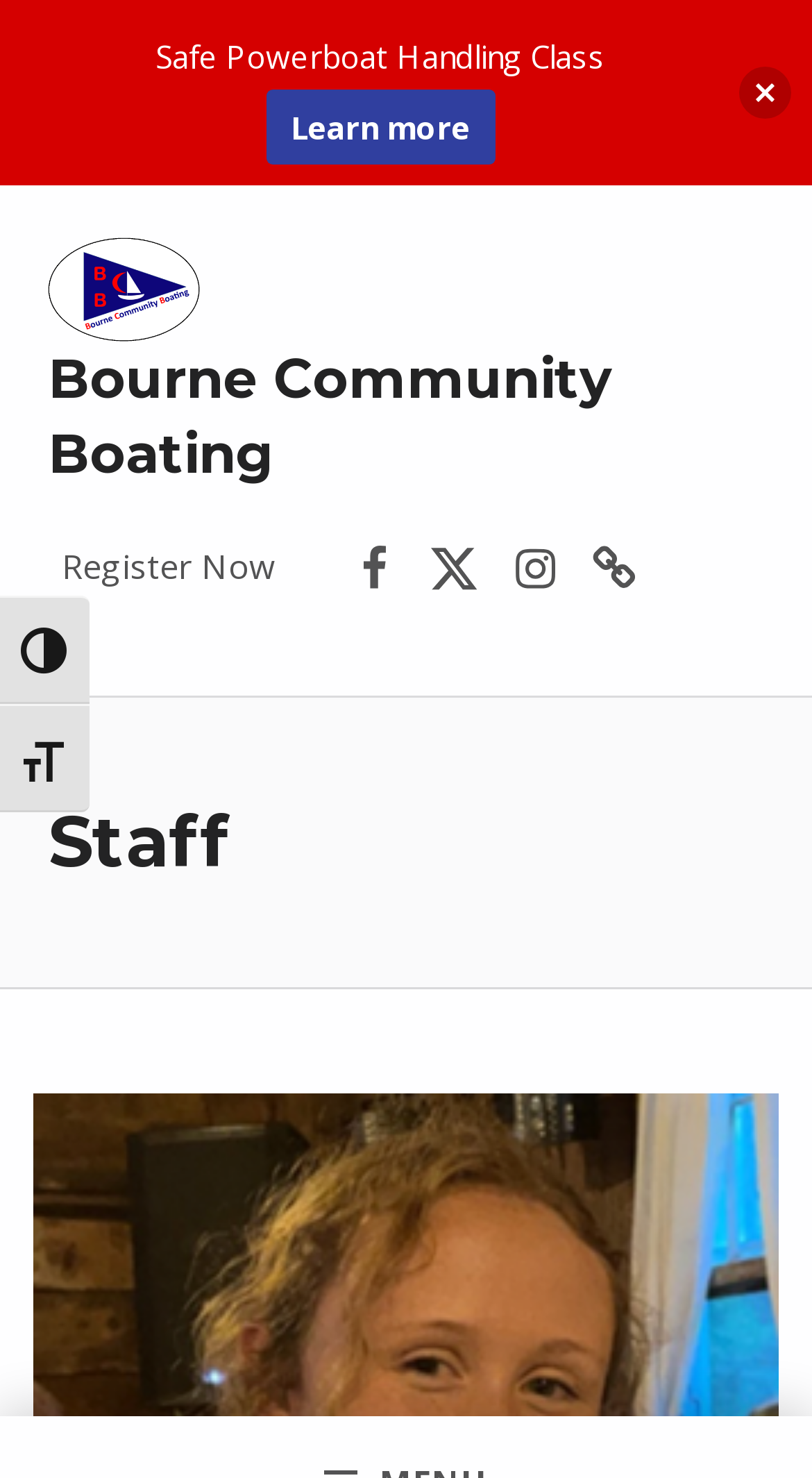Answer the following in one word or a short phrase: 
How many navigation menus are there?

2